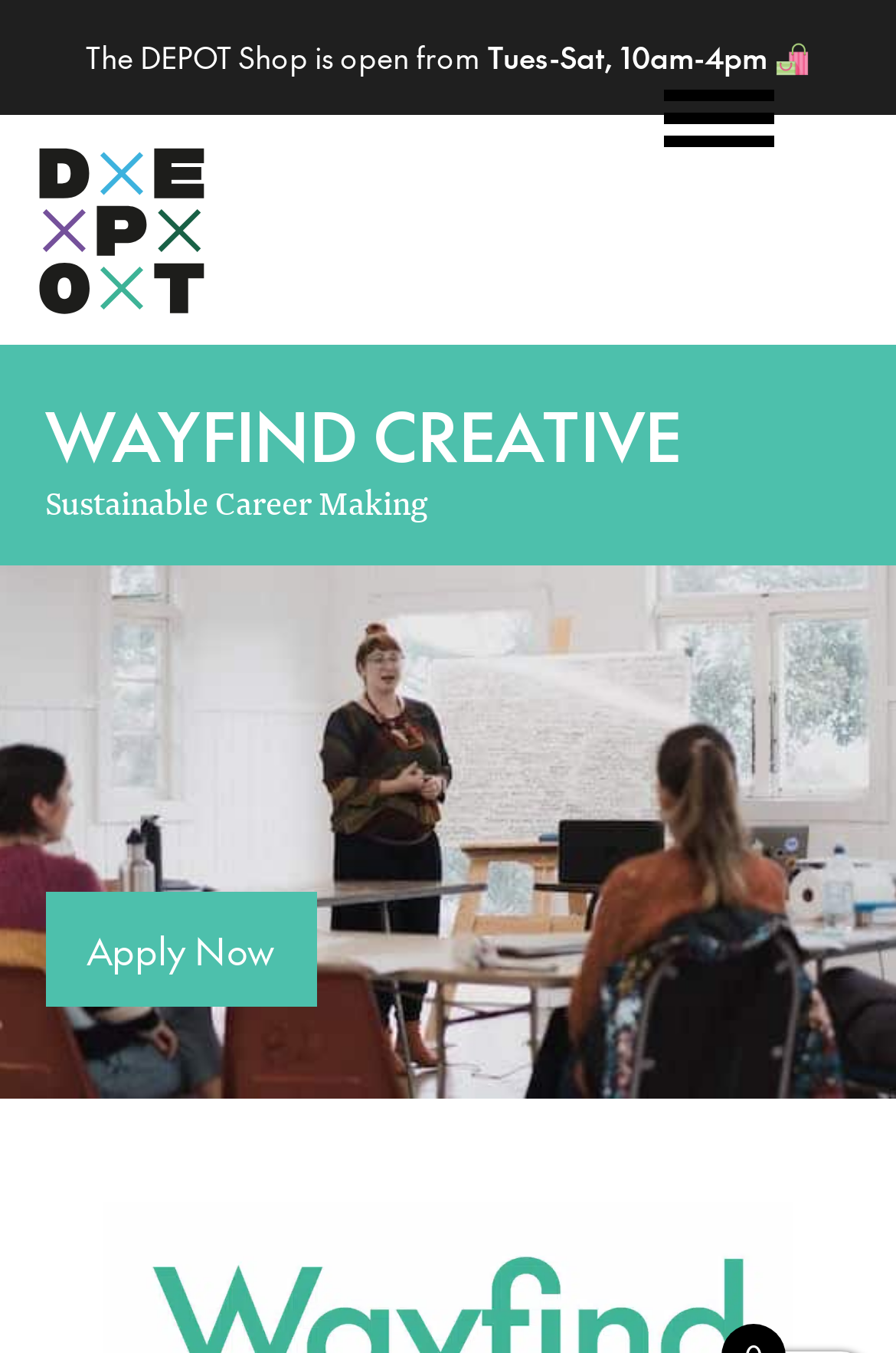What is the tagline of Wayfind Creative?
Please answer the question with a single word or phrase, referencing the image.

Sustainable Career Making